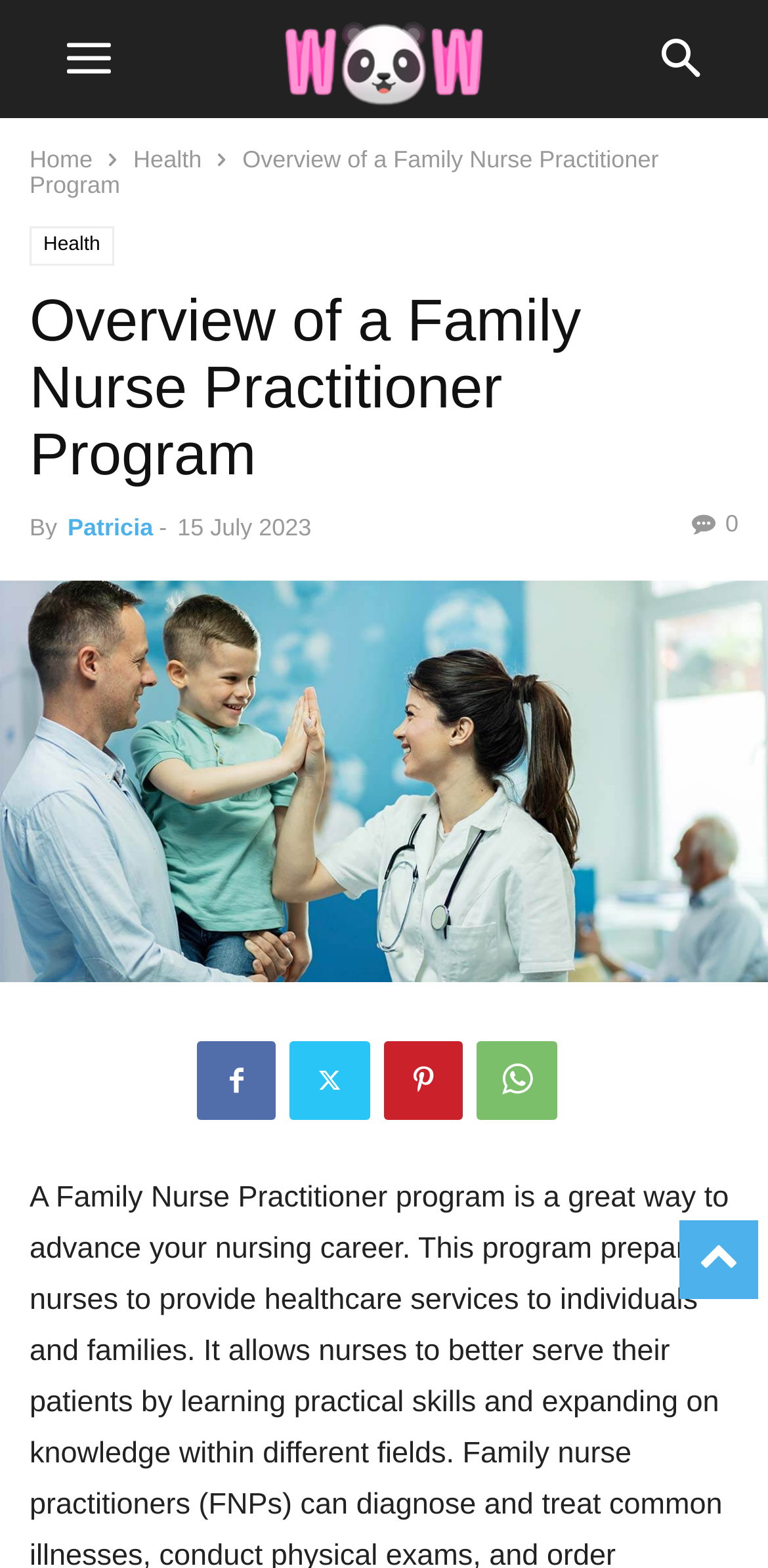Predict the bounding box coordinates of the area that should be clicked to accomplish the following instruction: "read the overview of a Family Nurse Practitioner Program". The bounding box coordinates should consist of four float numbers between 0 and 1, i.e., [left, top, right, bottom].

[0.038, 0.185, 0.962, 0.313]